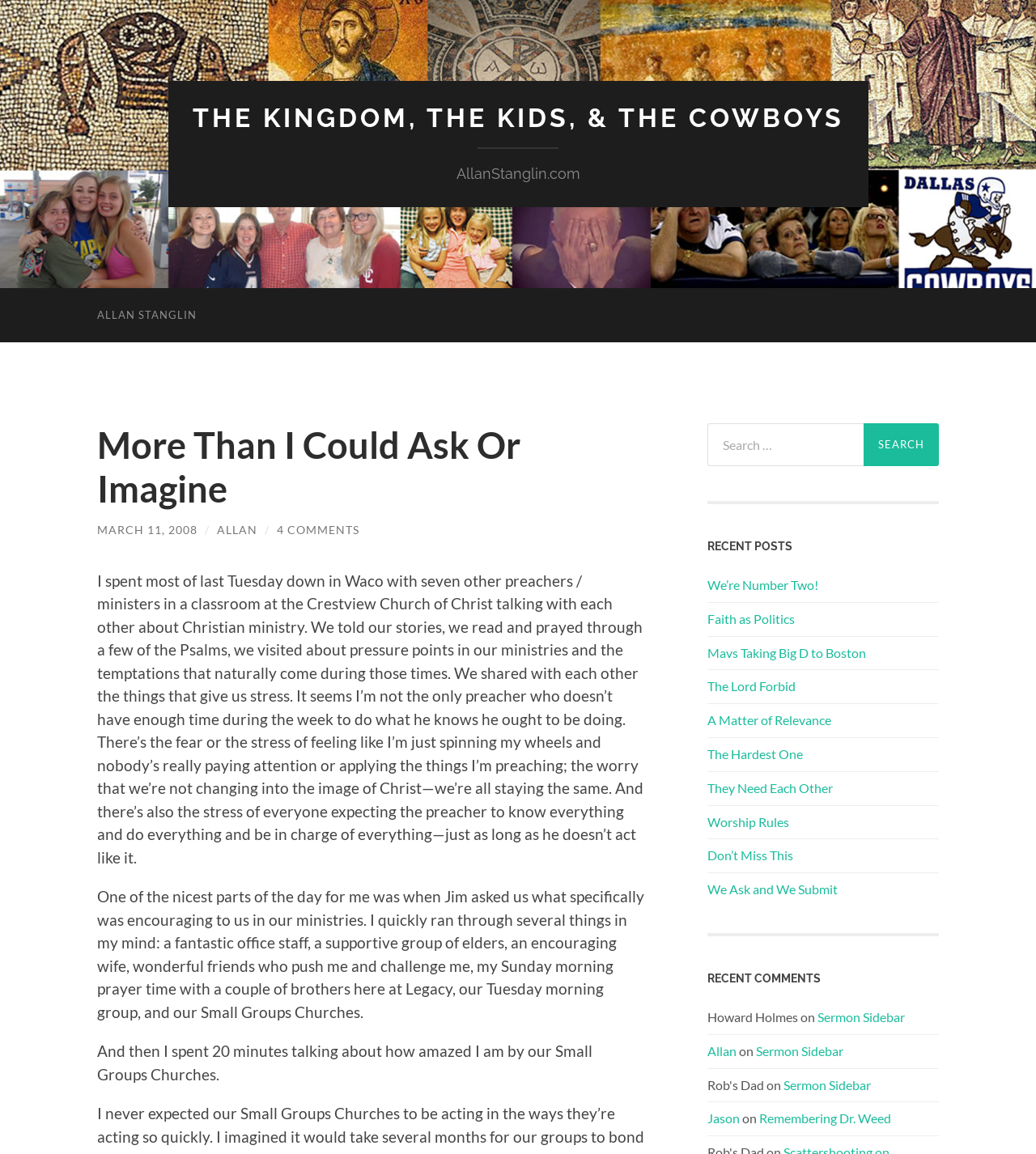Identify and provide the main heading of the webpage.

More Than I Could Ask Or Imagine